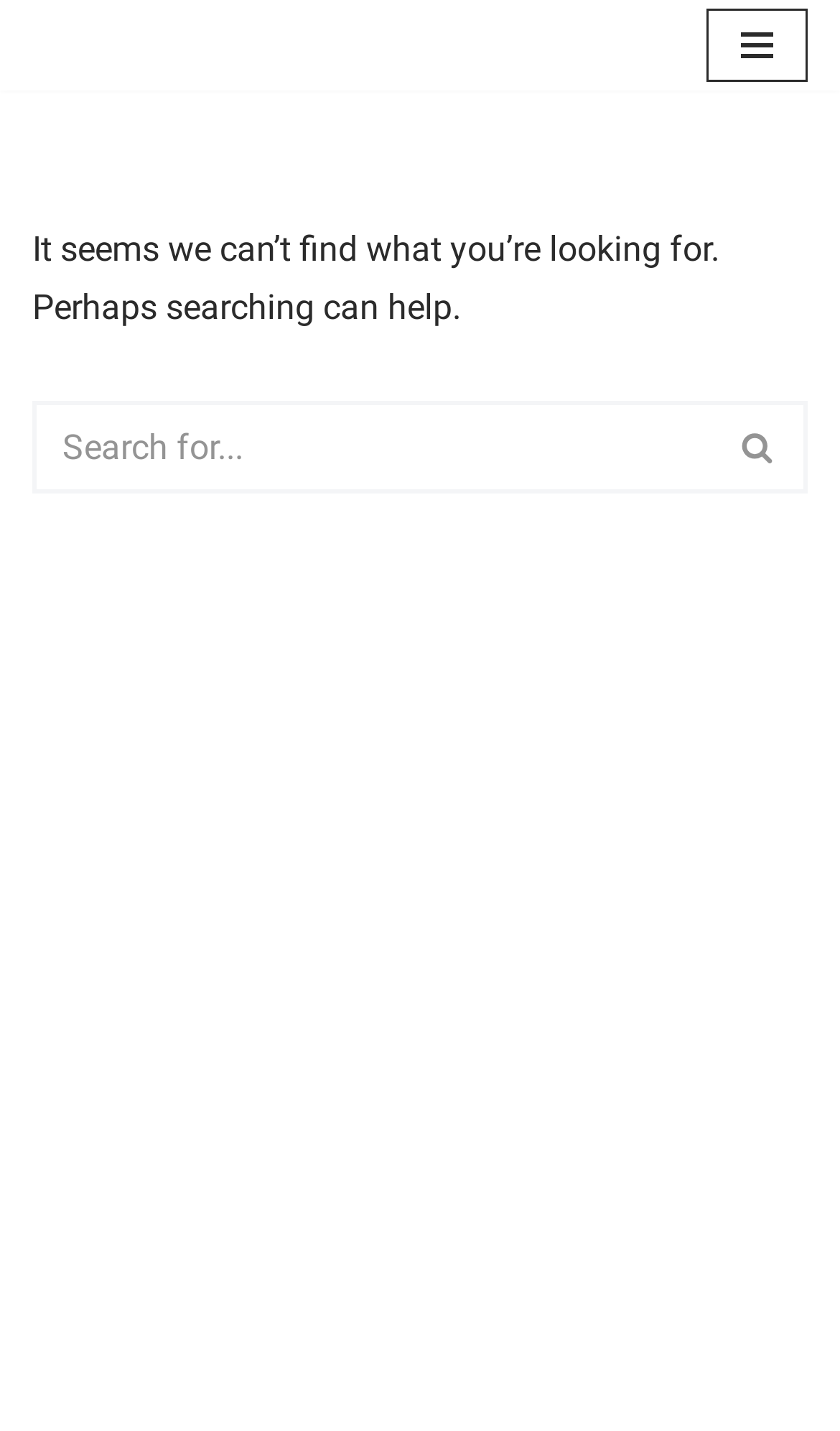Kindly provide the bounding box coordinates of the section you need to click on to fulfill the given instruction: "Click the navigation menu button".

[0.841, 0.006, 0.962, 0.057]